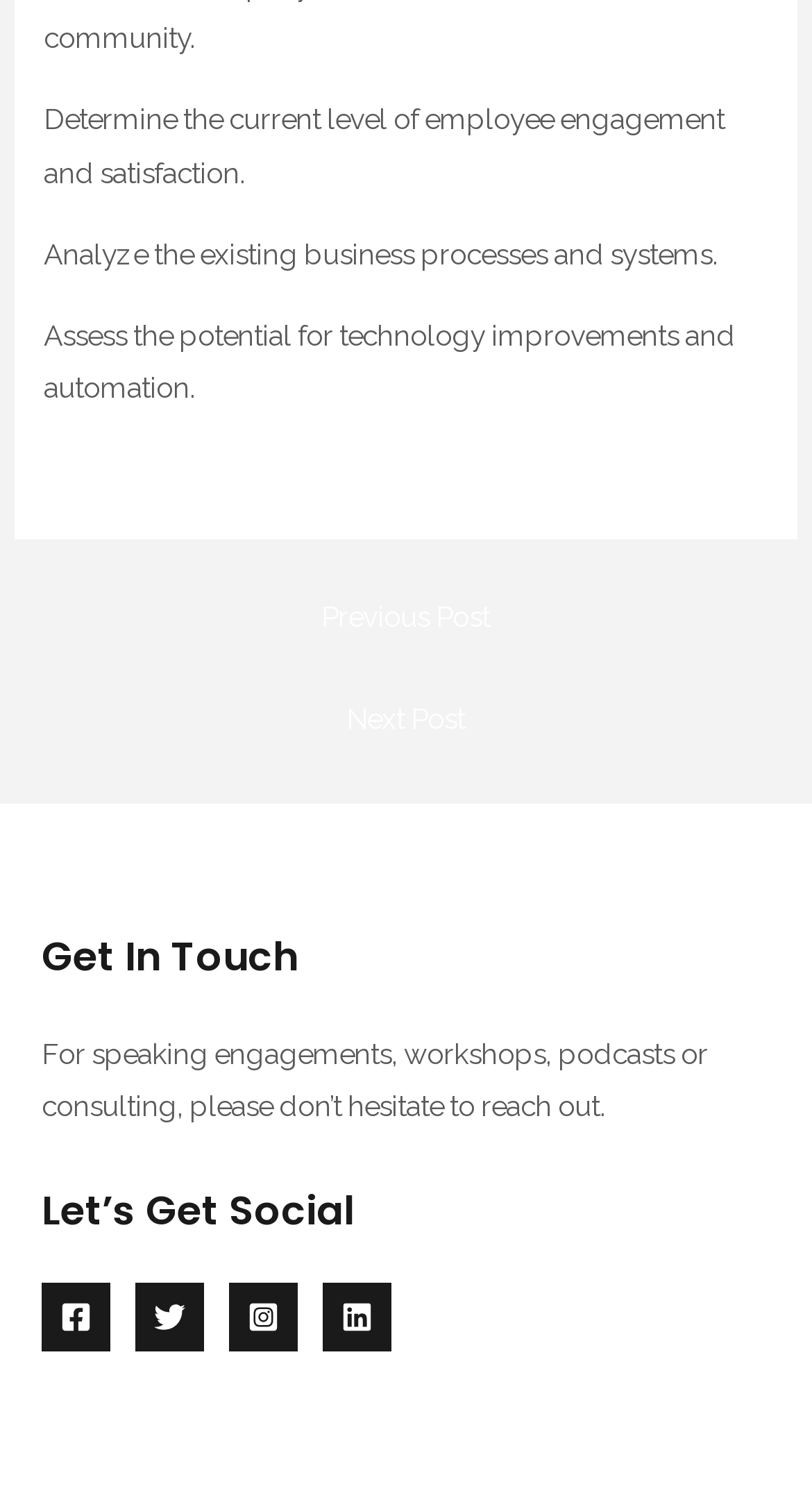Respond to the question with just a single word or phrase: 
What is the purpose of analyzing business processes?

To assess technology improvements